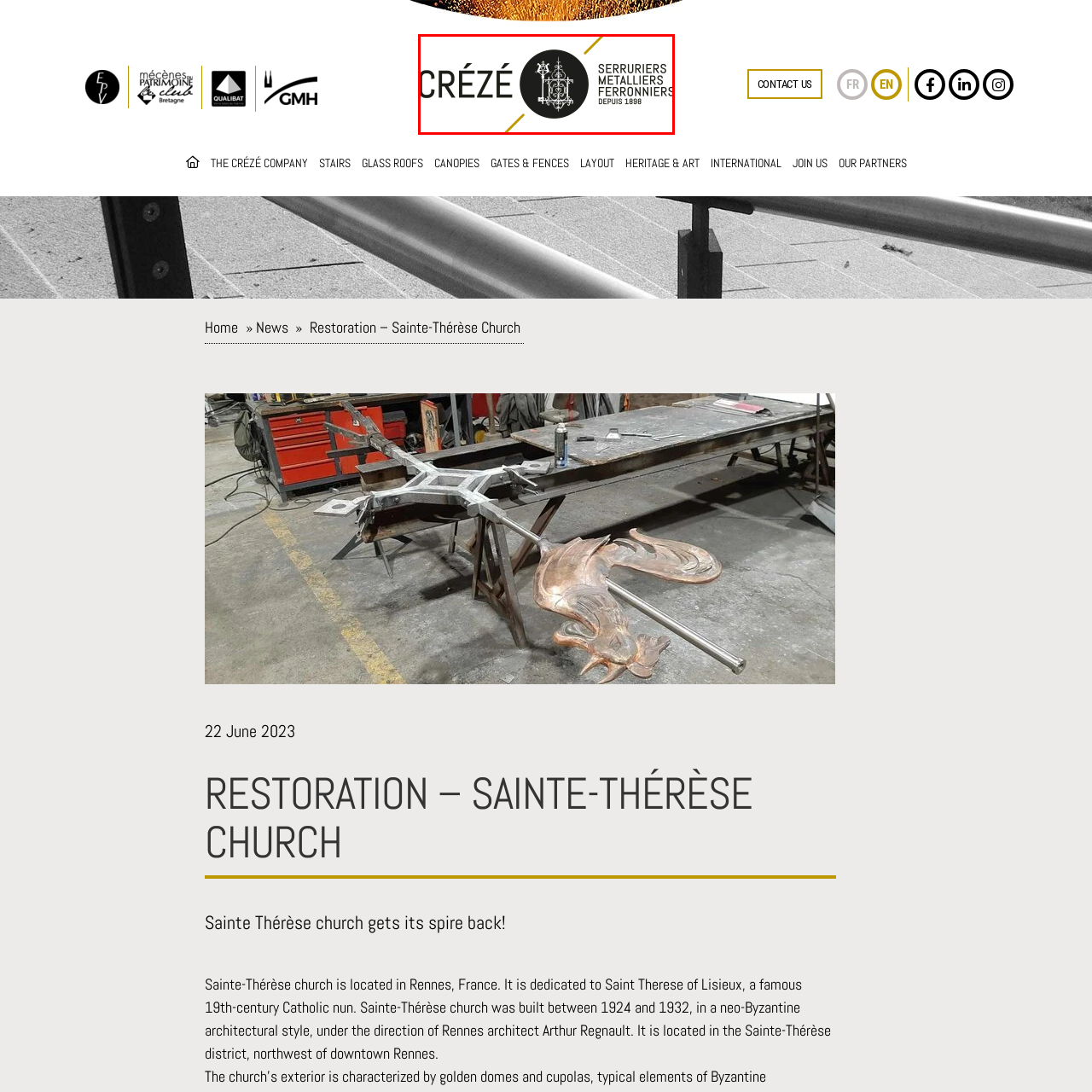What services does CRÉZÉ specialize in? Examine the image inside the red bounding box and answer concisely with one word or a short phrase.

Locksmithing, metal fabrication, and ironwork